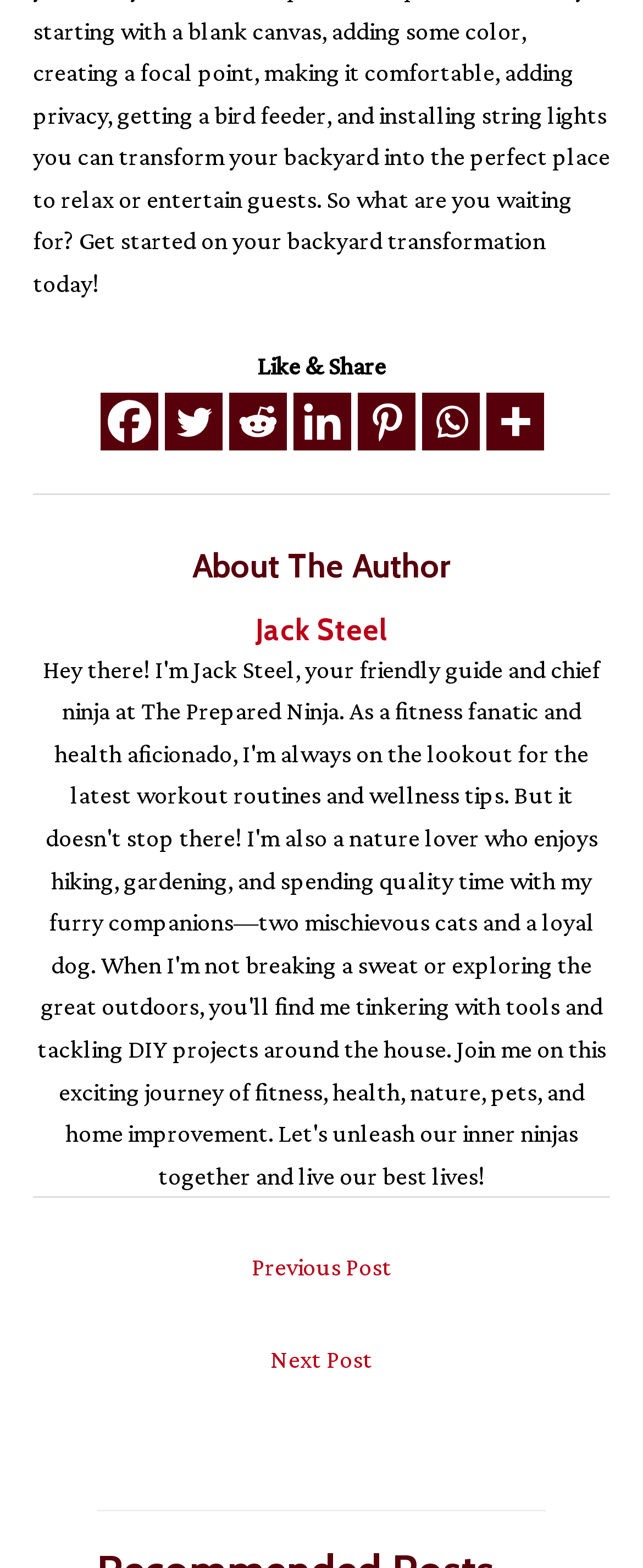What is the purpose of the 'More' link?
Answer the question with a single word or phrase derived from the image.

To share on other platforms